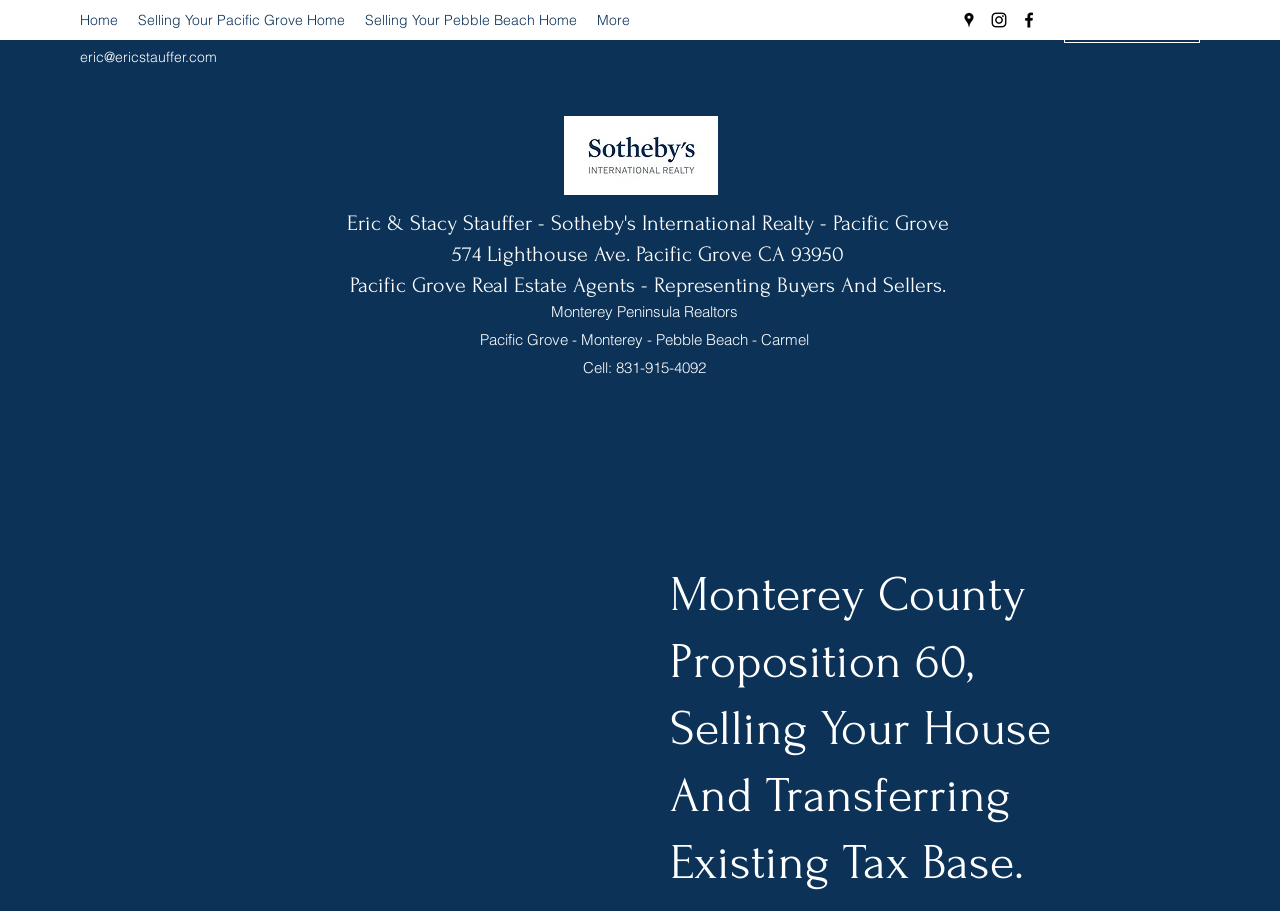Utilize the information from the image to answer the question in detail:
What is the address of the real estate agency?

I found the address by looking at the static text elements on the webpage, specifically the one that says '574 Lighthouse Ave. Pacific Grove CA 93950'.